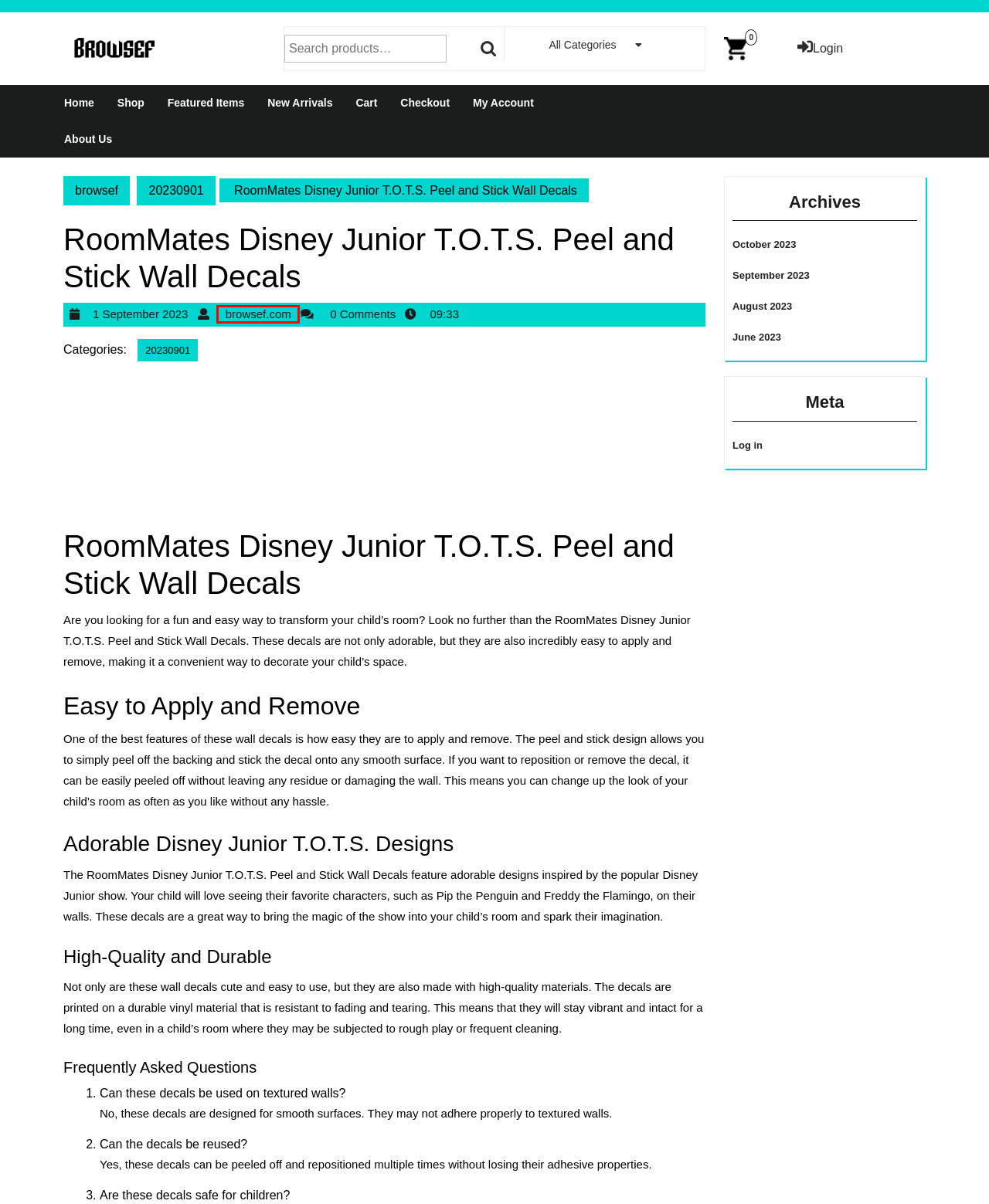You see a screenshot of a webpage with a red bounding box surrounding an element. Pick the webpage description that most accurately represents the new webpage after interacting with the element in the red bounding box. The options are:
A. August 2023 – browsef
B. Featured Items – browsef
C. October 2023 – browsef
D. 20230901 – browsef
E. browsef.com – browsef
F. My account – browsef
G. June 2023 – browsef
H. September 2023 – browsef

E